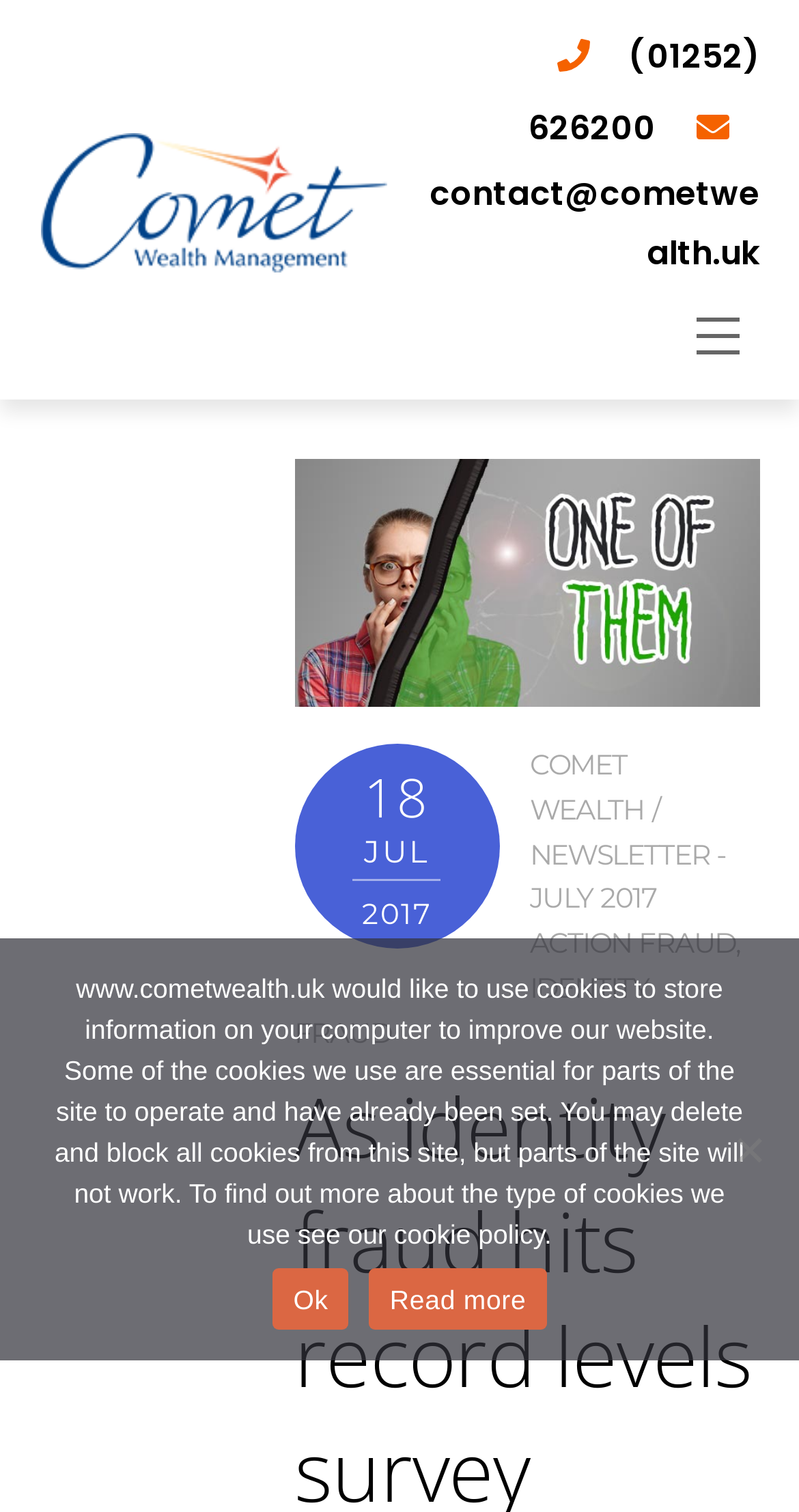Create an in-depth description of the webpage, covering main sections.

The webpage appears to be a news article or blog post from Comet Wealth Ltd, with a focus on identity fraud. At the top left corner, there is a logo of Comet Wealth Ltd, accompanied by a phone number and email address. 

Below the logo, there is a menu link on the top right corner, which expands to reveal a list of links, including "identity fraud", "COMET WEALTH", "NEWSLETTER - JULY 2017", "ACTION FRAUD", and "IDENTITY FRAUD". The menu also contains a figure with an image related to identity fraud.

The main content of the webpage is a news article or blog post, which discusses the launch of an identity fraud campaign by Action Fraud, the City of London Police, Cifas, and Equifax. The article seems to emphasize the importance of protecting oneself from identity fraud.

At the bottom of the page, there is a cookie notice dialog box, which informs users about the website's use of cookies and provides options to accept or learn more about the cookies. The dialog box is positioned at the bottom center of the page.